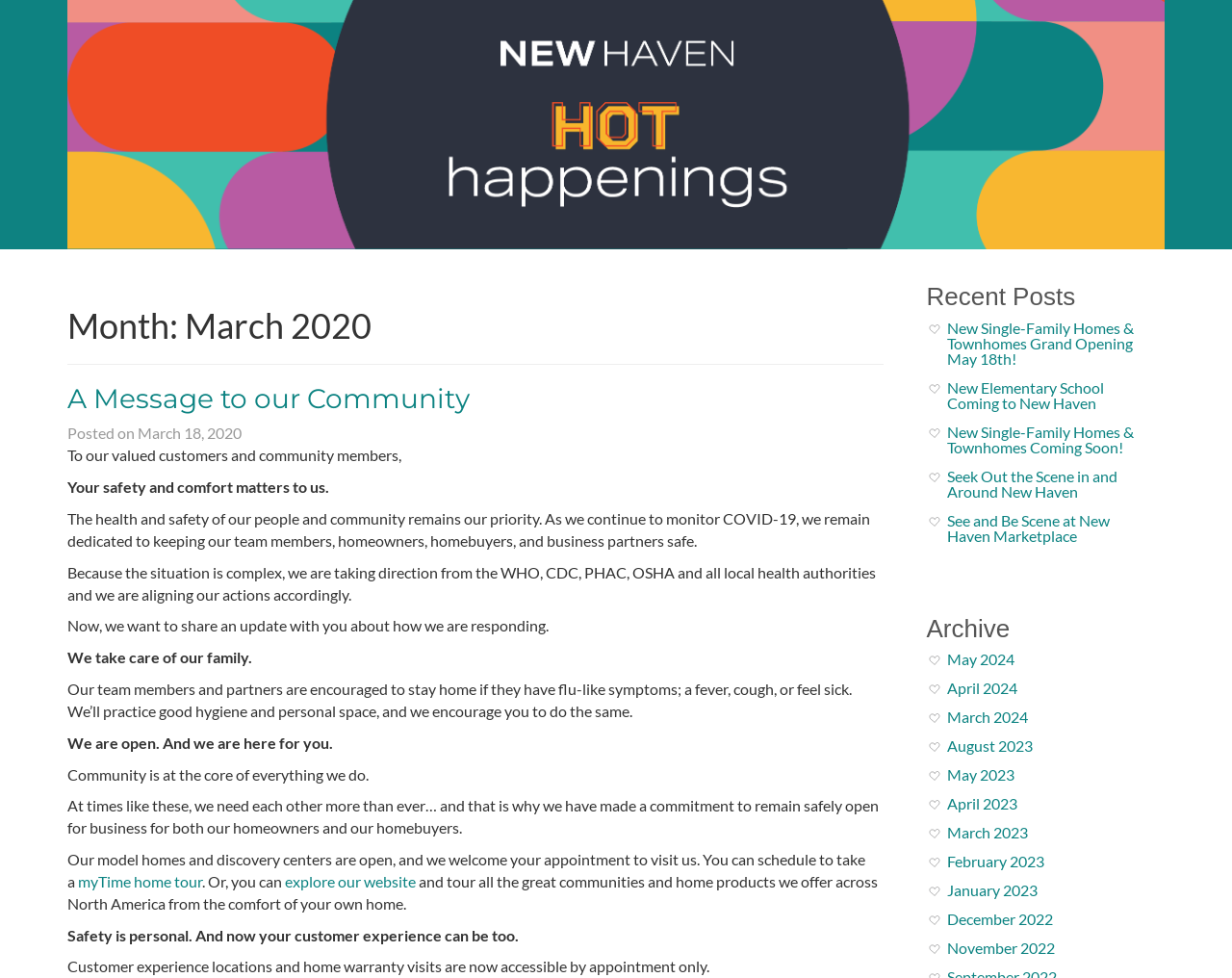Locate the UI element described as follows: "myTime home tour". Return the bounding box coordinates as four float numbers between 0 and 1 in the order [left, top, right, bottom].

[0.063, 0.892, 0.164, 0.91]